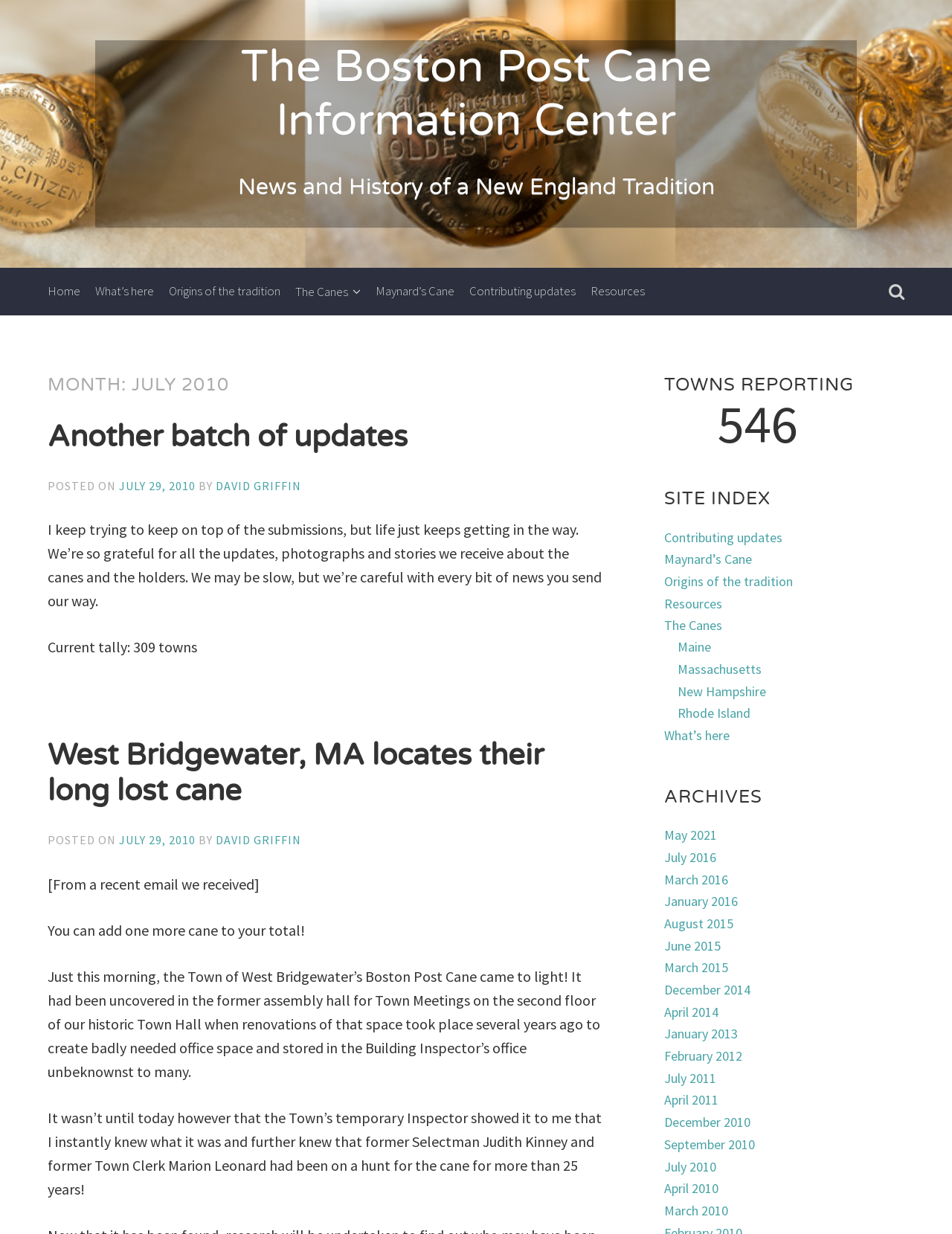What is the current tally of towns?
Please provide a single word or phrase as your answer based on the screenshot.

309